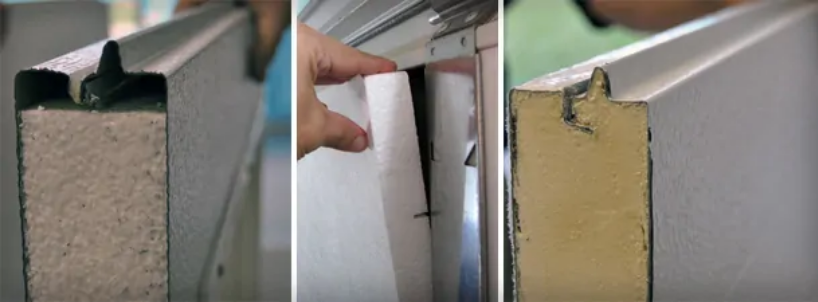Where is the foam insulation board being inserted?
Look at the image and respond with a one-word or short phrase answer.

Garage door frame